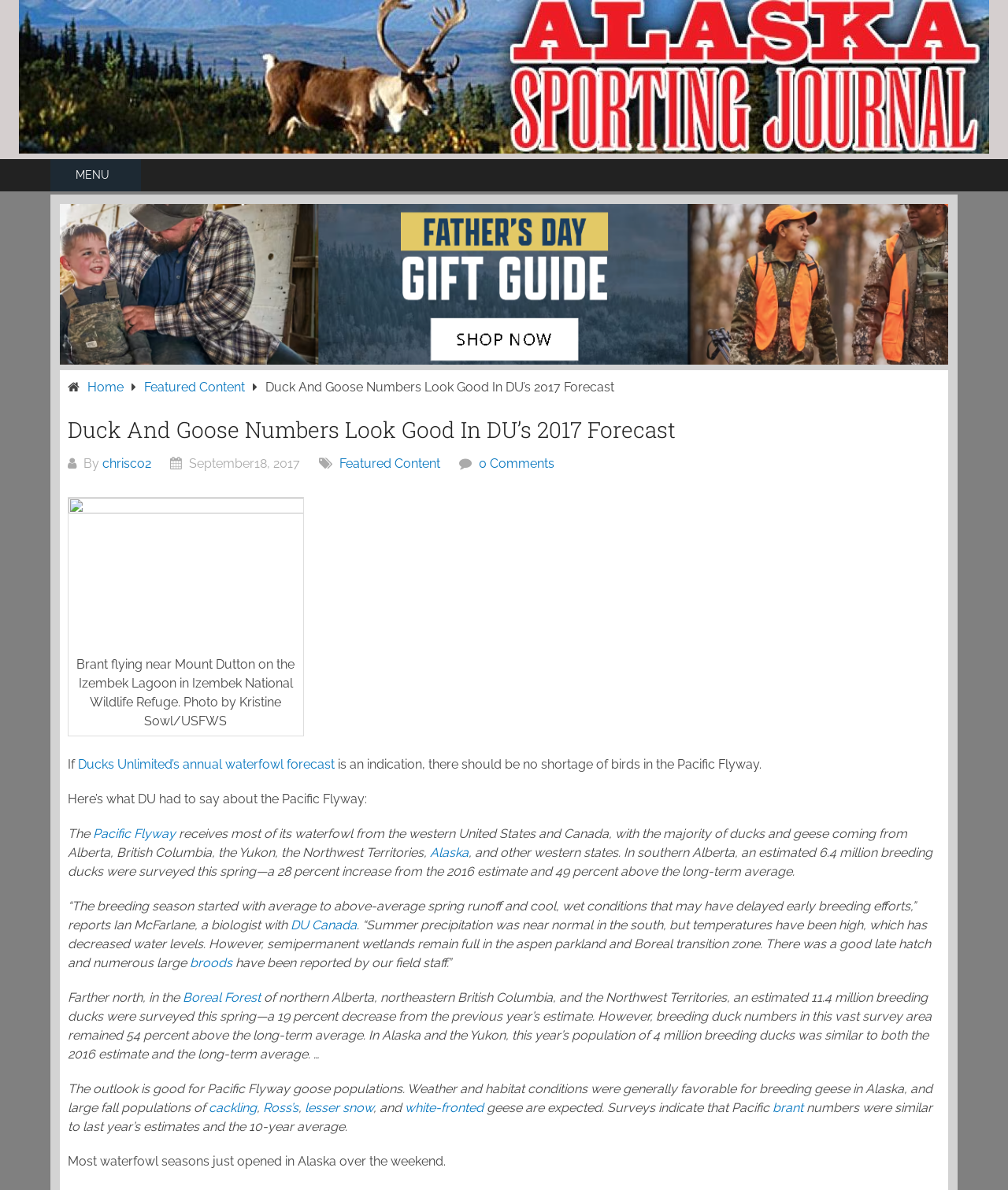Find the bounding box coordinates of the element to click in order to complete the given instruction: "Click the link to view featured content."

[0.143, 0.319, 0.243, 0.331]